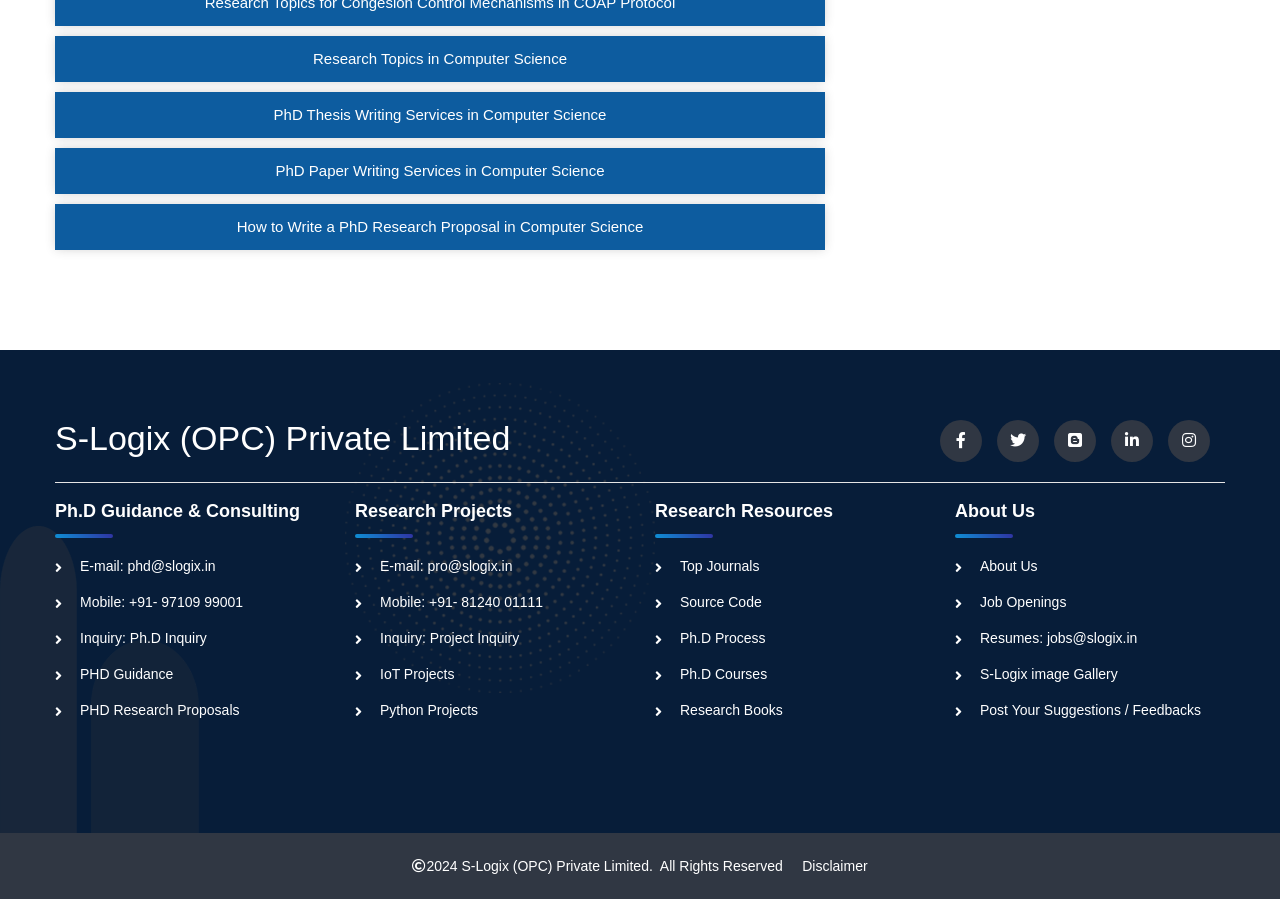Specify the bounding box coordinates of the element's region that should be clicked to achieve the following instruction: "Share on Twitter". The bounding box coordinates consist of four float numbers between 0 and 1, in the format [left, top, right, bottom].

None